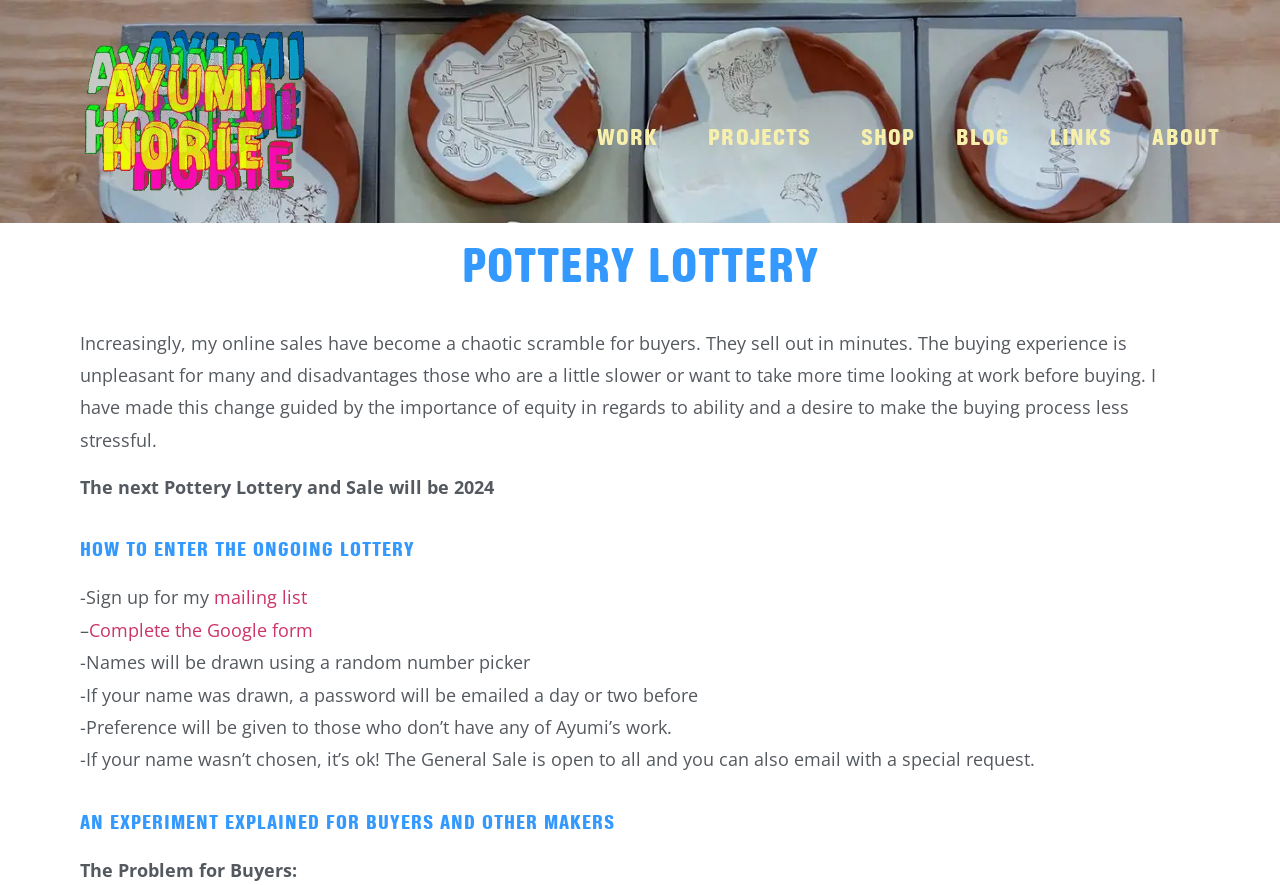Reply to the question with a brief word or phrase: What is the problem for buyers?

Chaotic scramble